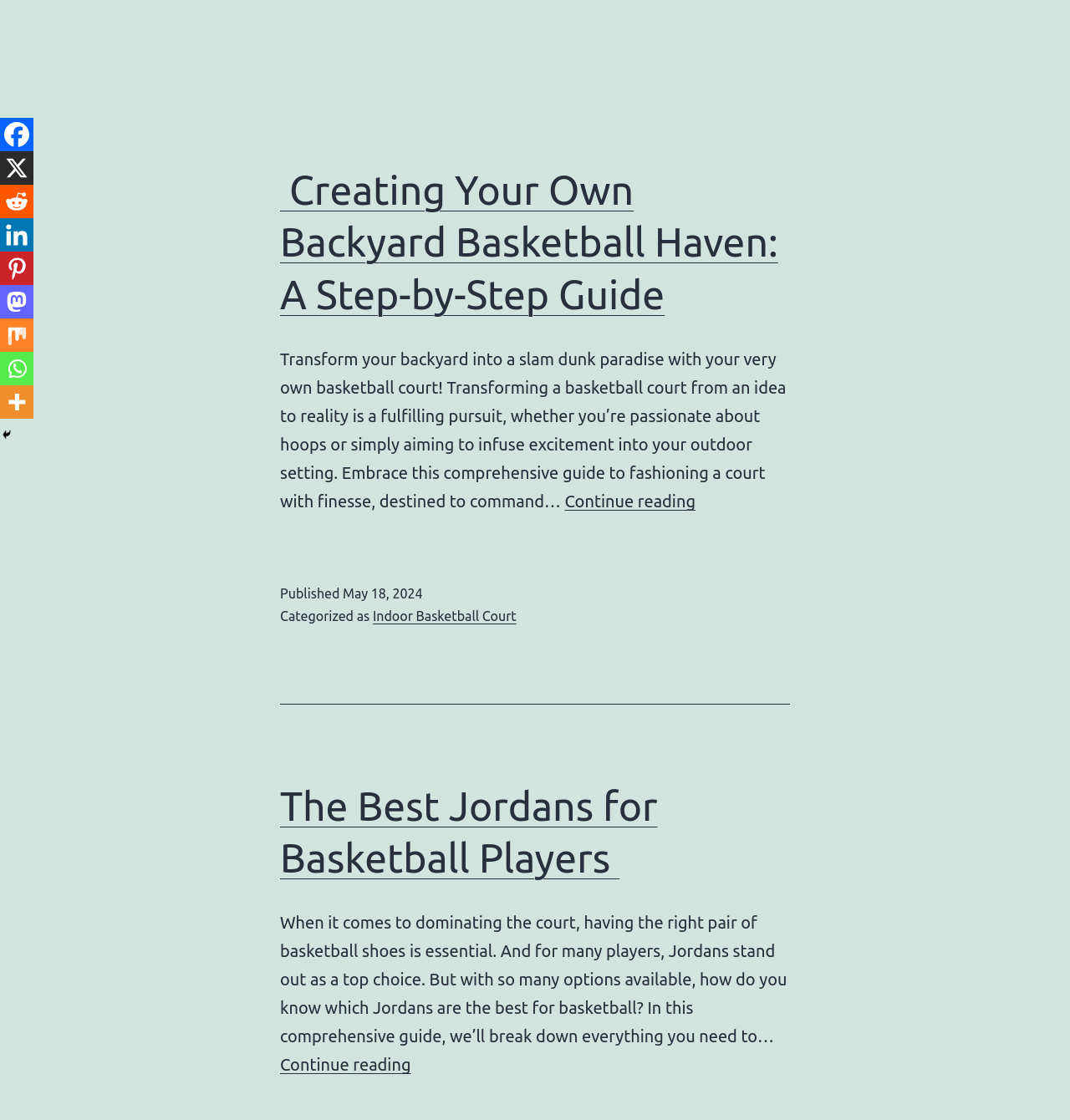Craft a detailed narrative of the webpage's structure and content.

This webpage appears to be a blog or article page focused on basketball-related topics. At the top, there is a header section with social media links, including Facebook, Reddit, Linkedin, Pinterest, Mastodon, Mix, and Whatsapp, aligned vertically on the left side of the page.

The main content area is divided into two sections. The first section is an article titled "Creating Your Own Backyard Basketball Haven: A Step-by-Step Guide". This section has a heading with a link to the article, followed by a brief summary of the article's content. Below the summary, there is a "Continue reading" link.

On the left side of the page, below the social media links, there is a "Hide" button. Below the first article section, there is a footer section with publication information, including the date "May 18, 2024", and a categorization link labeled "Indoor Basketball Court".

The second section is another article titled "The Best Jordans for Basketball Players". This section has a heading with a link to the article, followed by a brief summary of the article's content. Below the summary, there is a "Continue reading" link.

Overall, the webpage has a clean and organized structure, with clear headings and concise text. The content is focused on basketball-related topics, with two main articles and some additional information in the footer section.